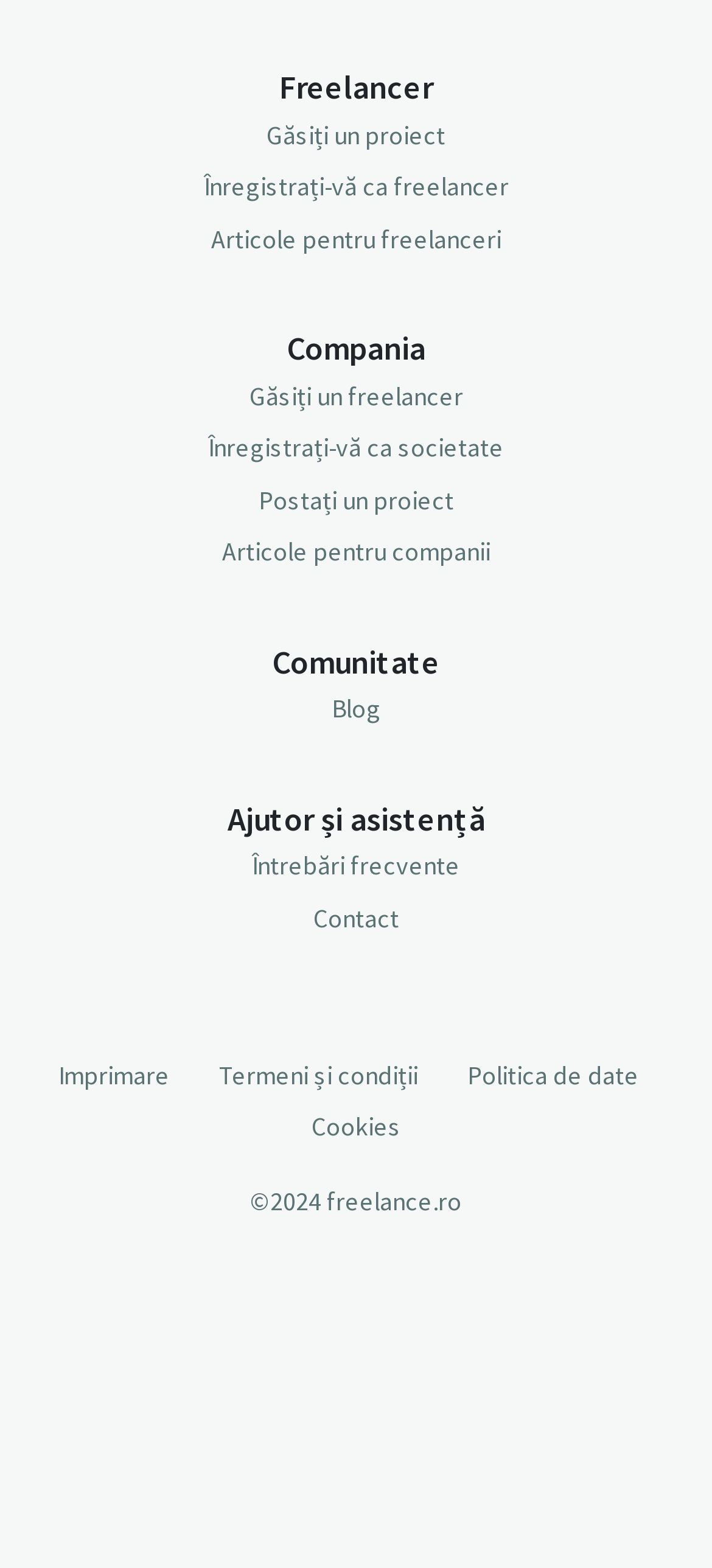What is the copyright year of this website?
Examine the image and give a concise answer in one word or a short phrase.

2024